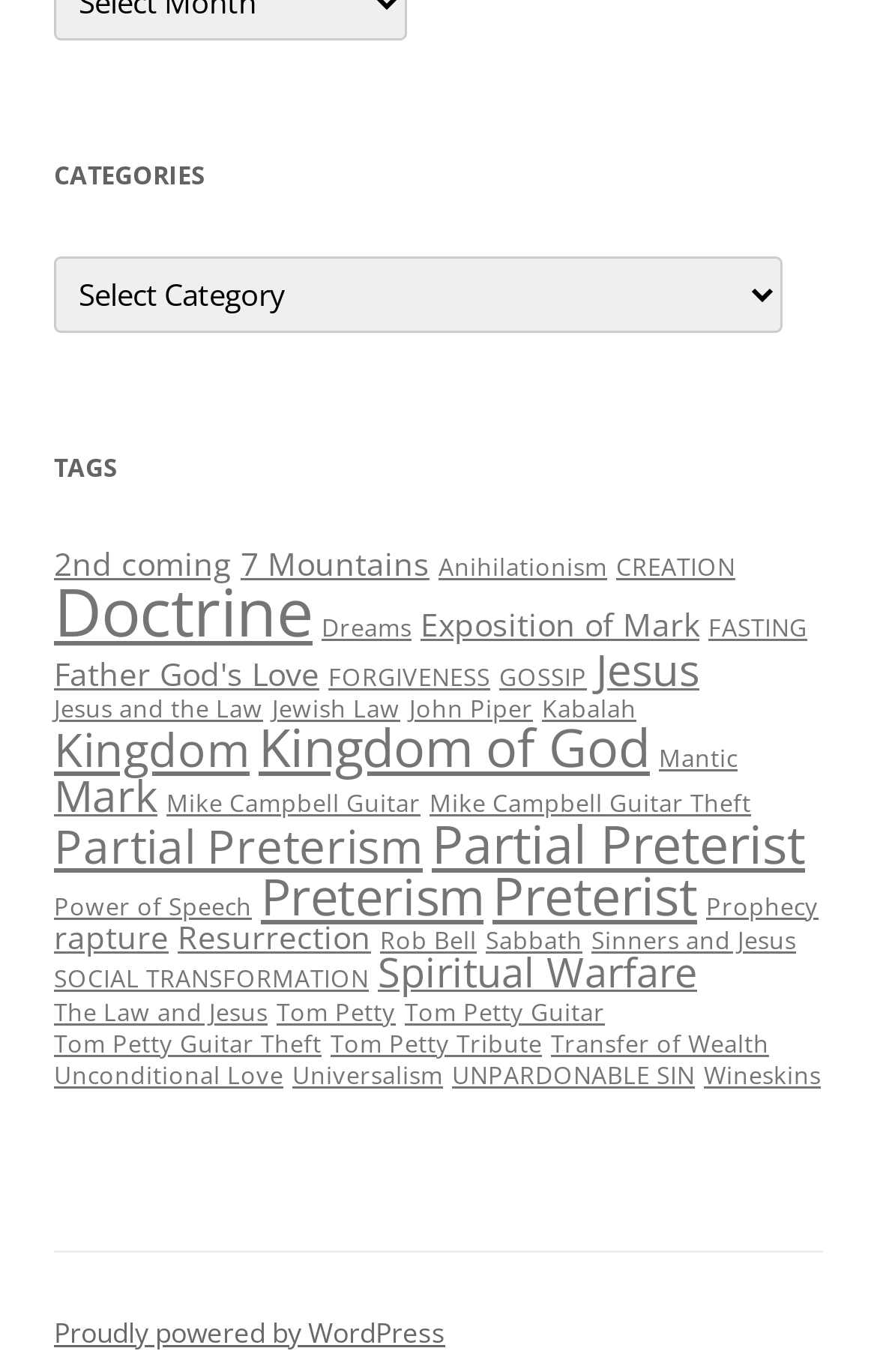Provide the bounding box coordinates of the UI element this sentence describes: "Father God's Love".

[0.062, 0.475, 0.364, 0.506]